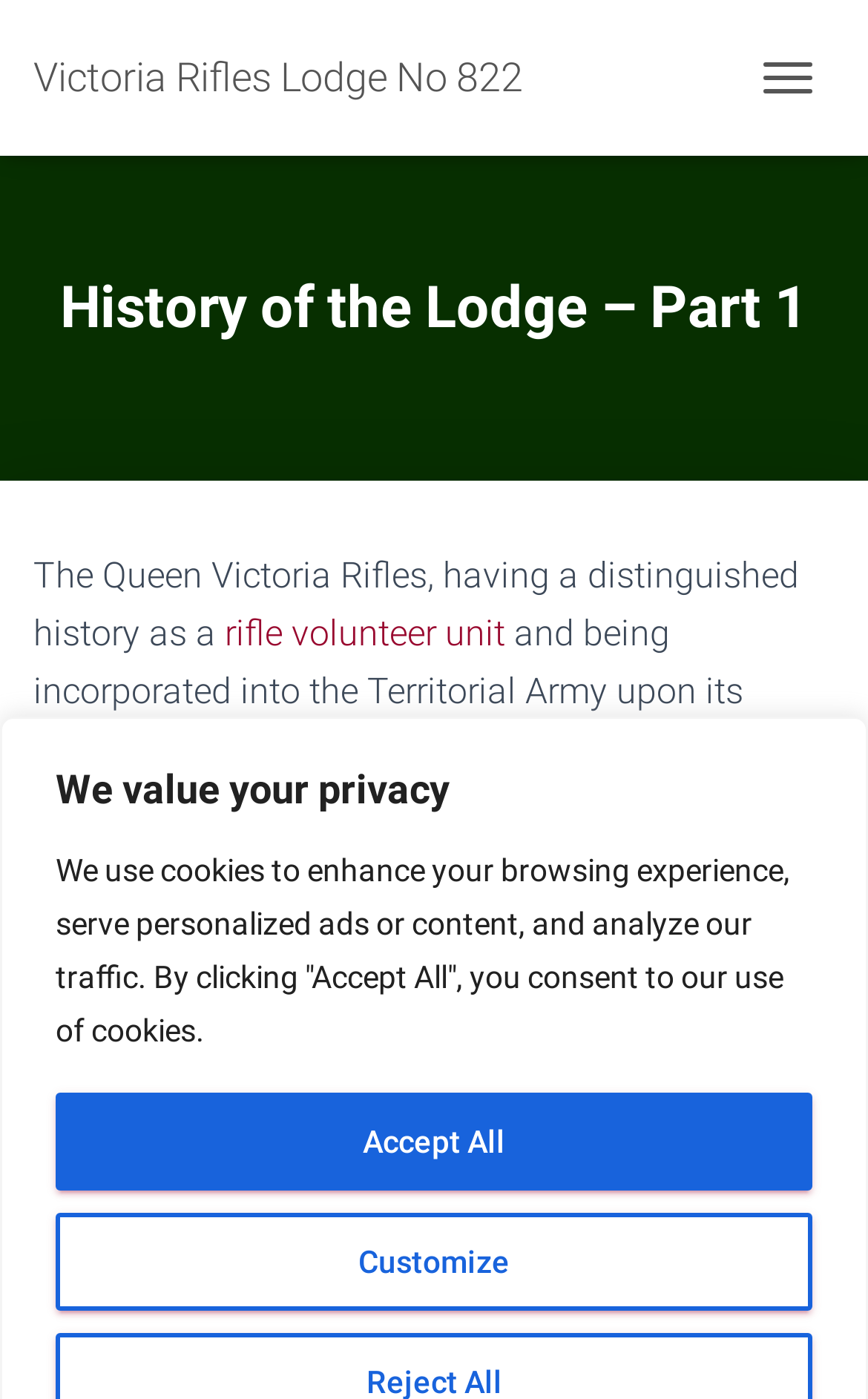What is the name of the lodge?
Please answer the question as detailed as possible.

The name of the lodge can be found in the link element with the text 'Victoria Rifles Lodge No 822' at the top of the webpage.